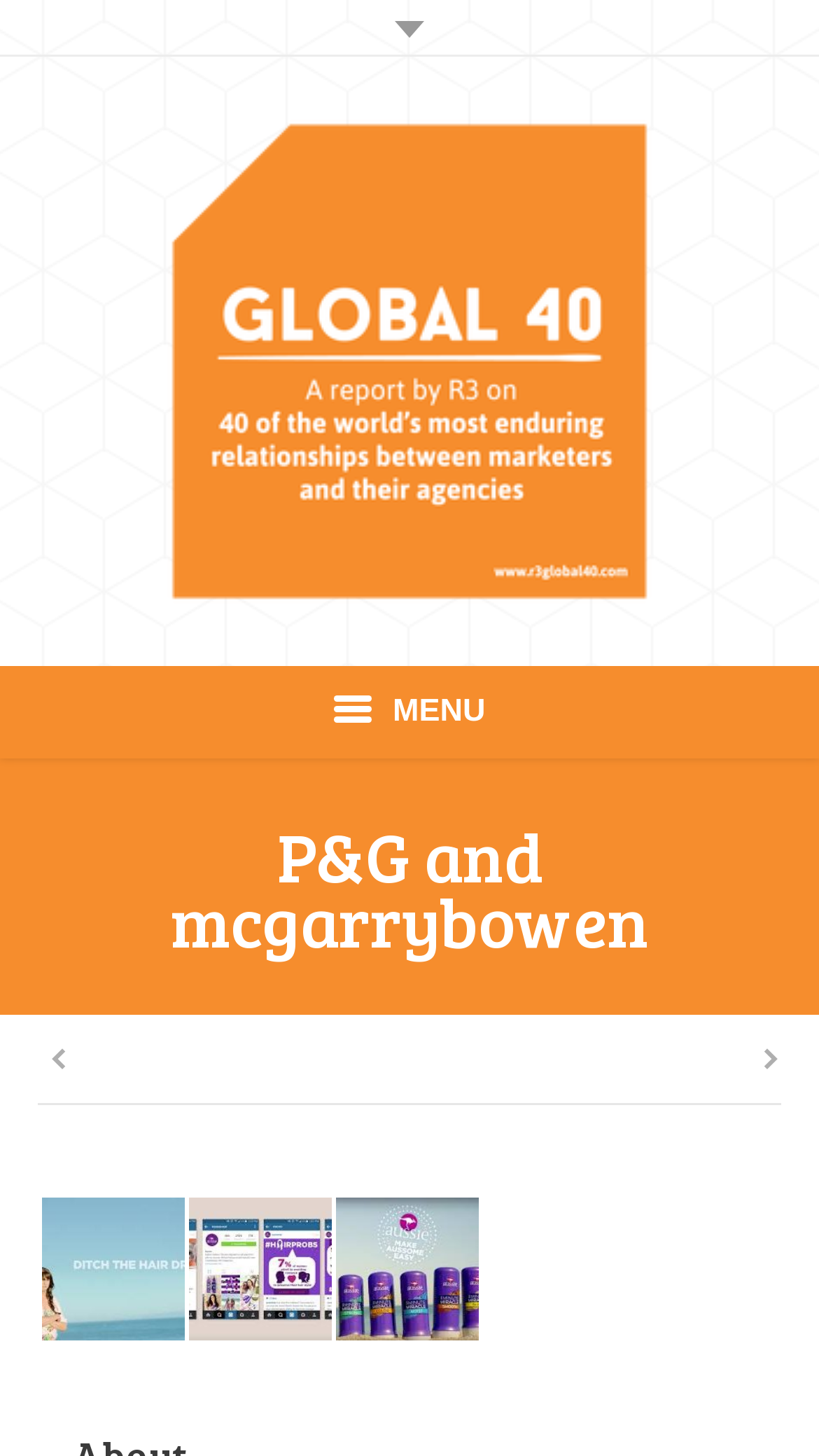Please identify the bounding box coordinates of the area that needs to be clicked to fulfill the following instruction: "Click the MENU link."

[0.0, 0.458, 1.0, 0.521]